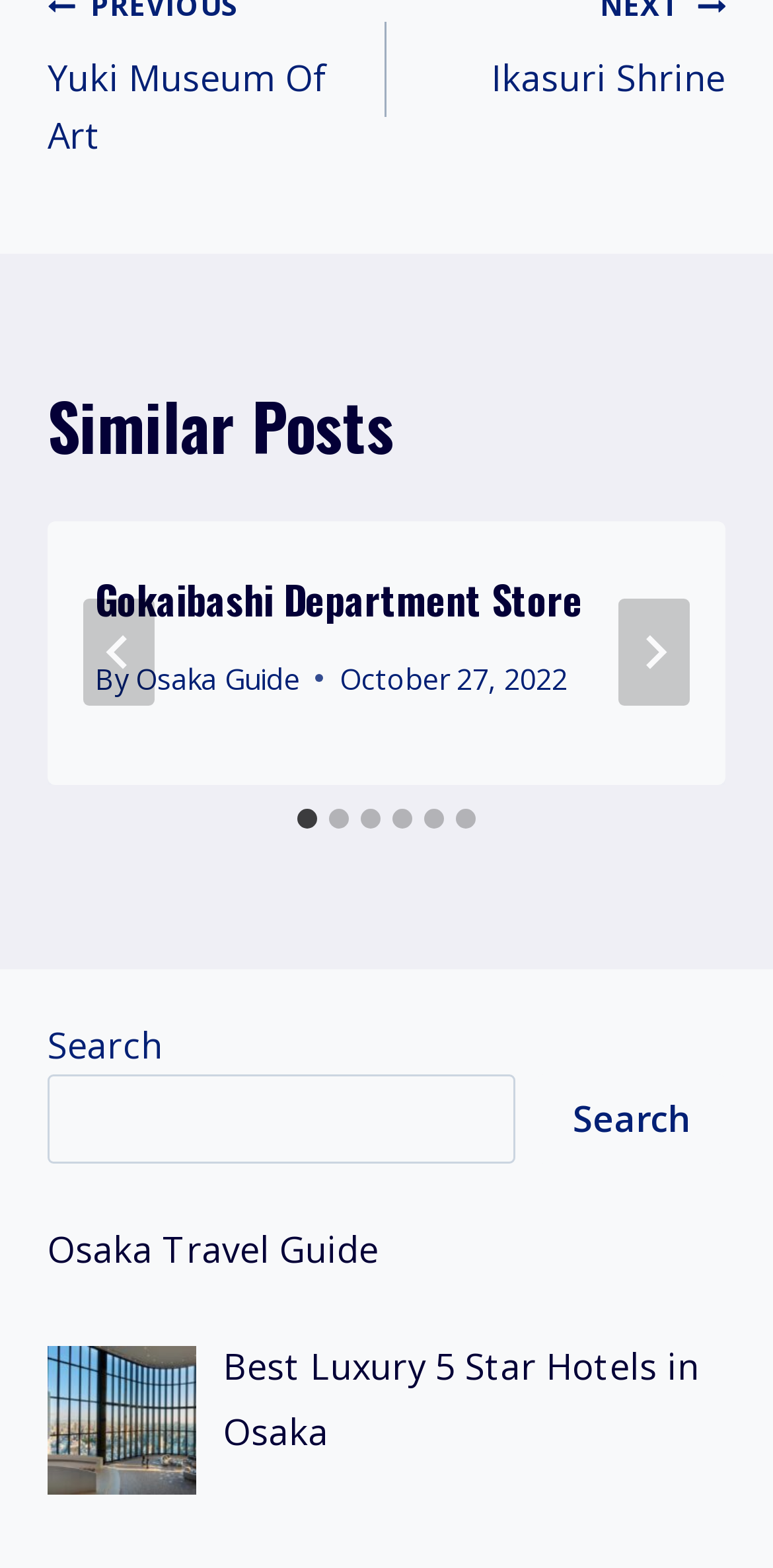Find the bounding box coordinates for the UI element that matches this description: "Osaka Travel Guide".

[0.062, 0.781, 0.49, 0.812]